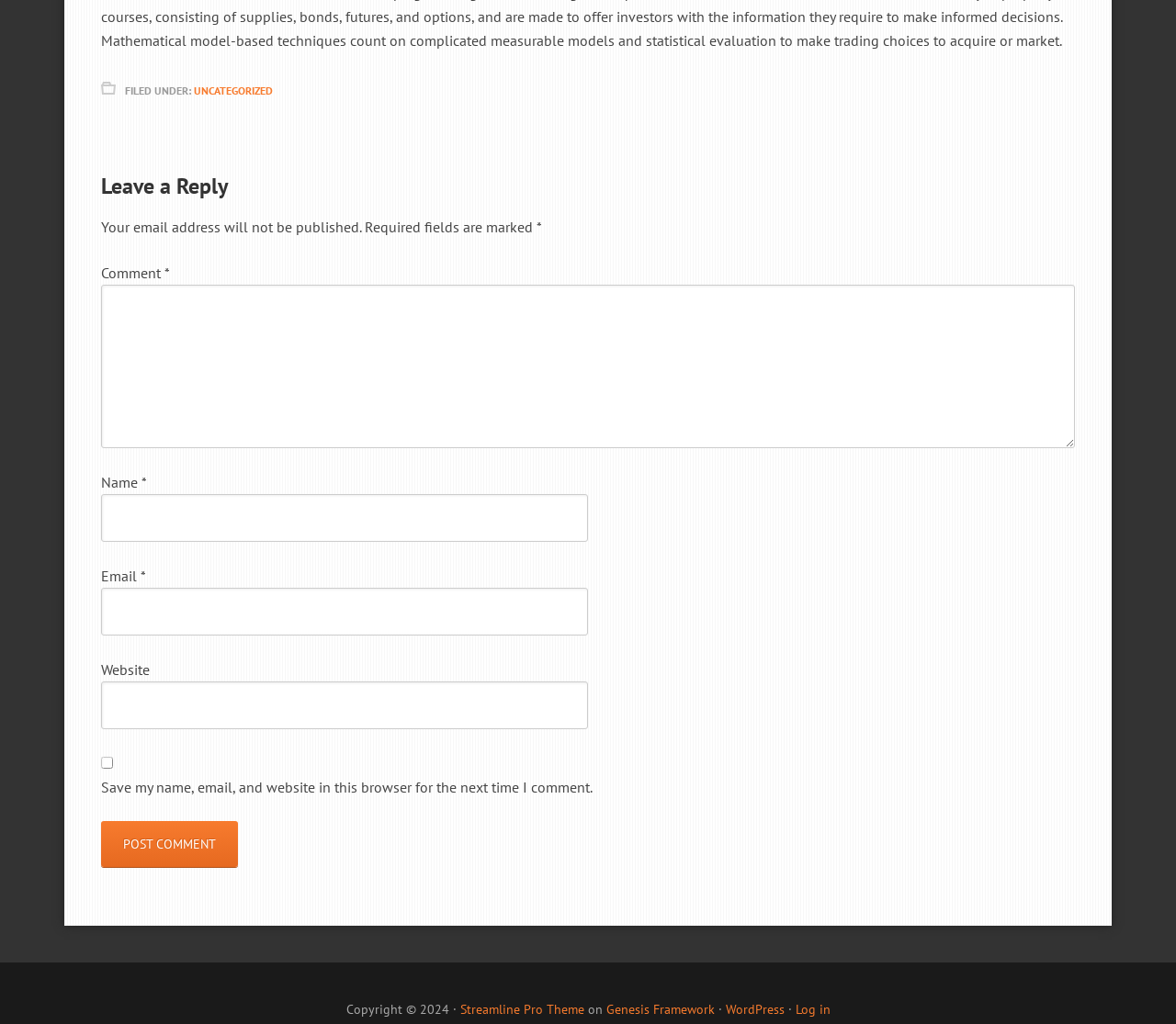Please provide the bounding box coordinates for the element that needs to be clicked to perform the following instruction: "Click on the 'Tutorials' link". The coordinates should be given as four float numbers between 0 and 1, i.e., [left, top, right, bottom].

None